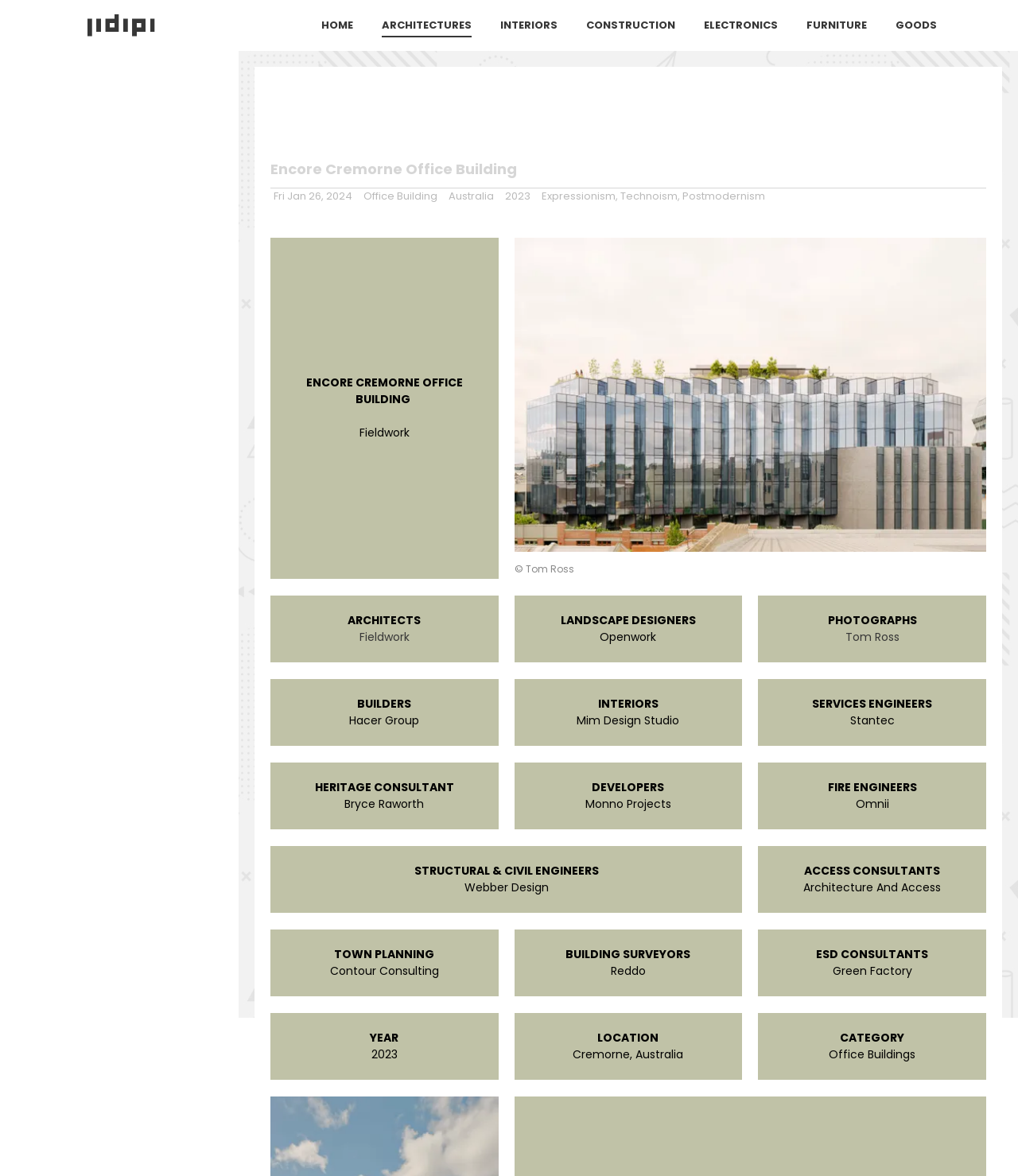Please answer the following question using a single word or phrase: 
What is the name of the office building?

Encore Cremorne Office Building